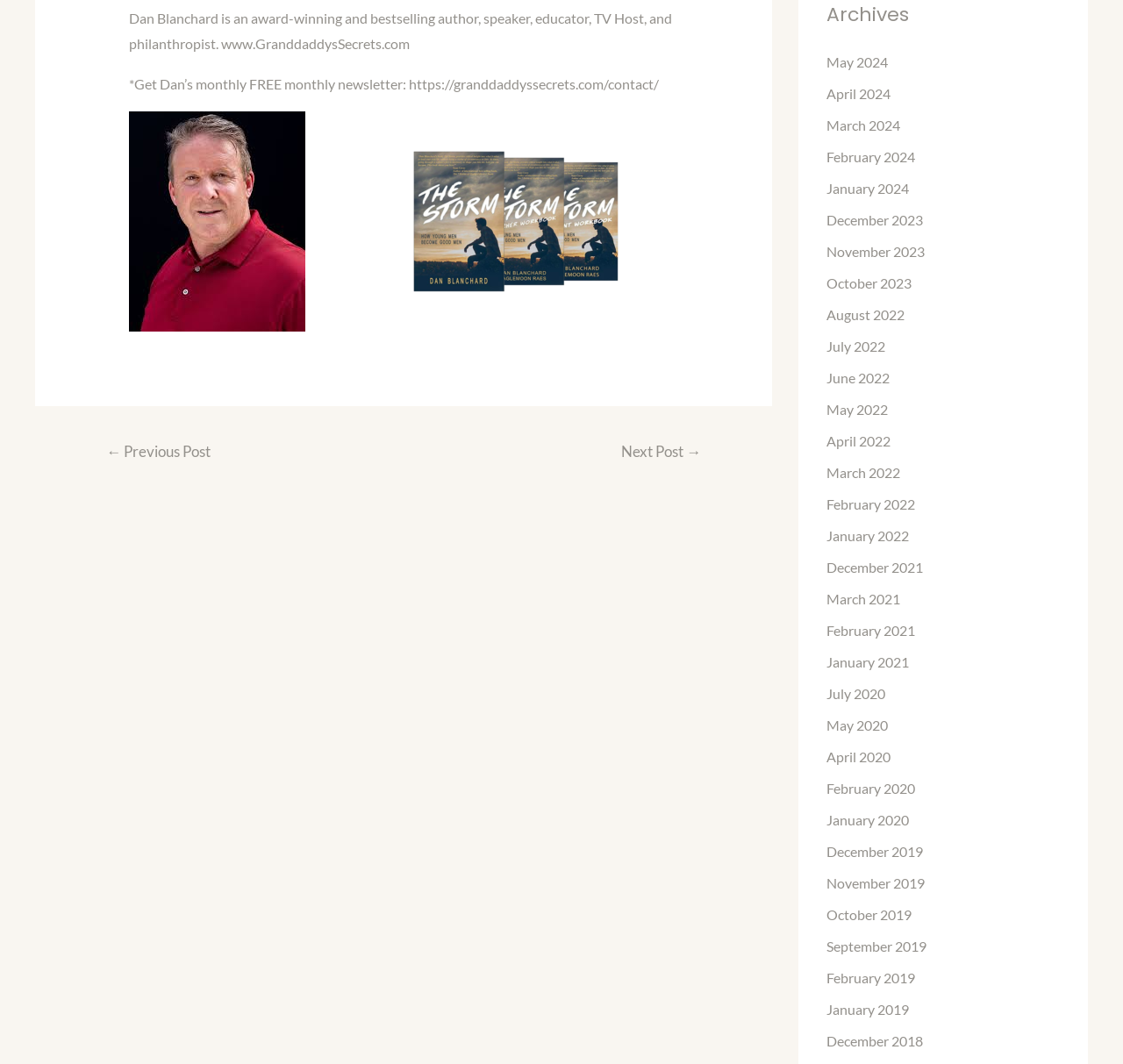Give a one-word or one-phrase response to the question:
What is the function of the 'Posts' navigation section?

To navigate through posts